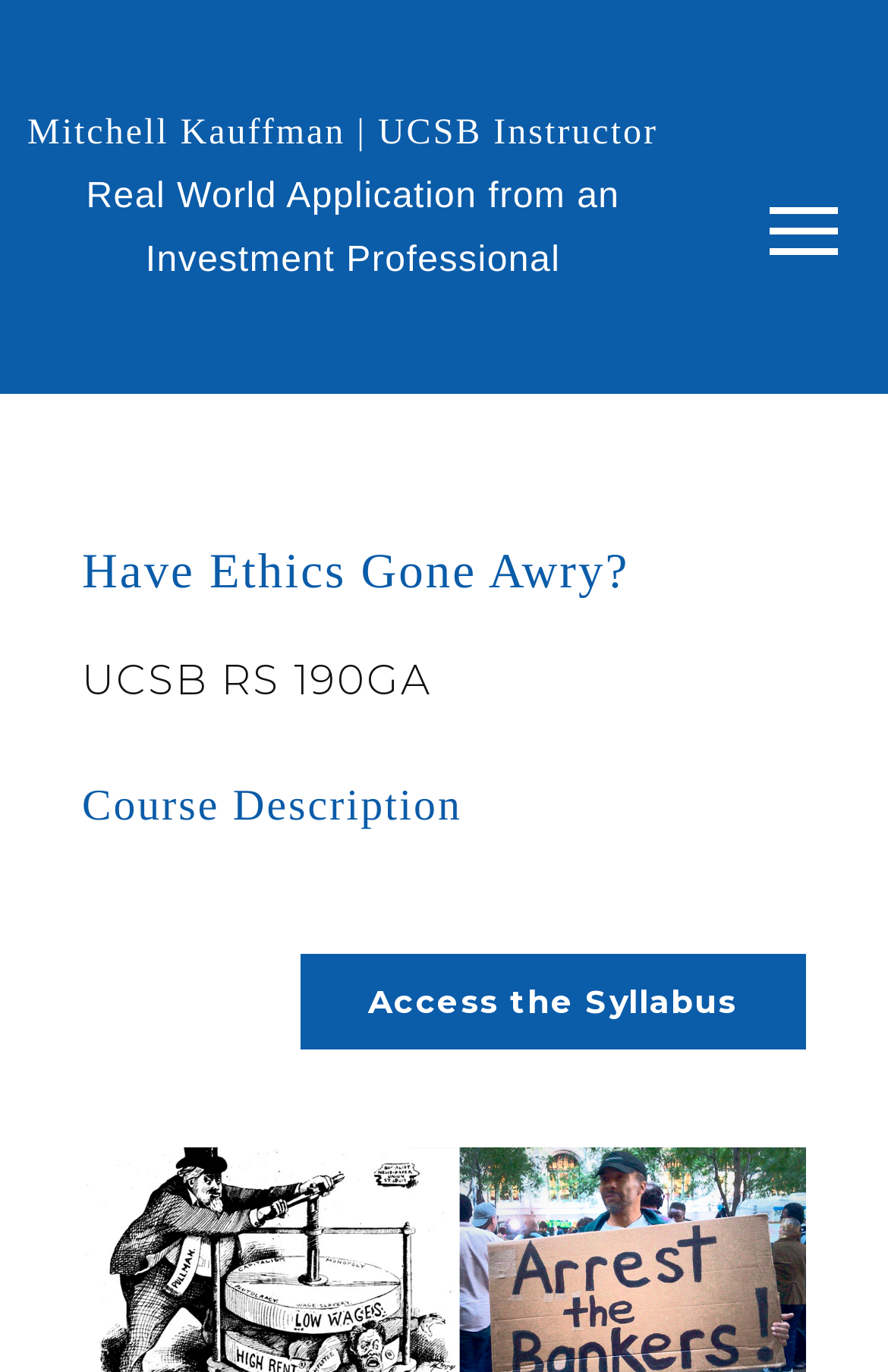Please provide a comprehensive answer to the question based on the screenshot: What is the course name?

I found the course name by looking at the heading element with the text 'UCSB RS 190GA' which is a child element of the 'Menu' element and has a bounding box coordinate of [0.092, 0.473, 0.908, 0.521].